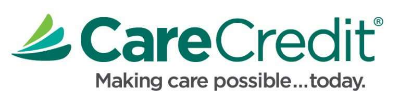What type of procedures does CareCredit offer financing for?
Please give a detailed and thorough answer to the question, covering all relevant points.

According to the image, CareCredit offers flexible financing options tailored for cosmetic surgery procedures, enabling individuals to manage their healthcare costs more effectively.